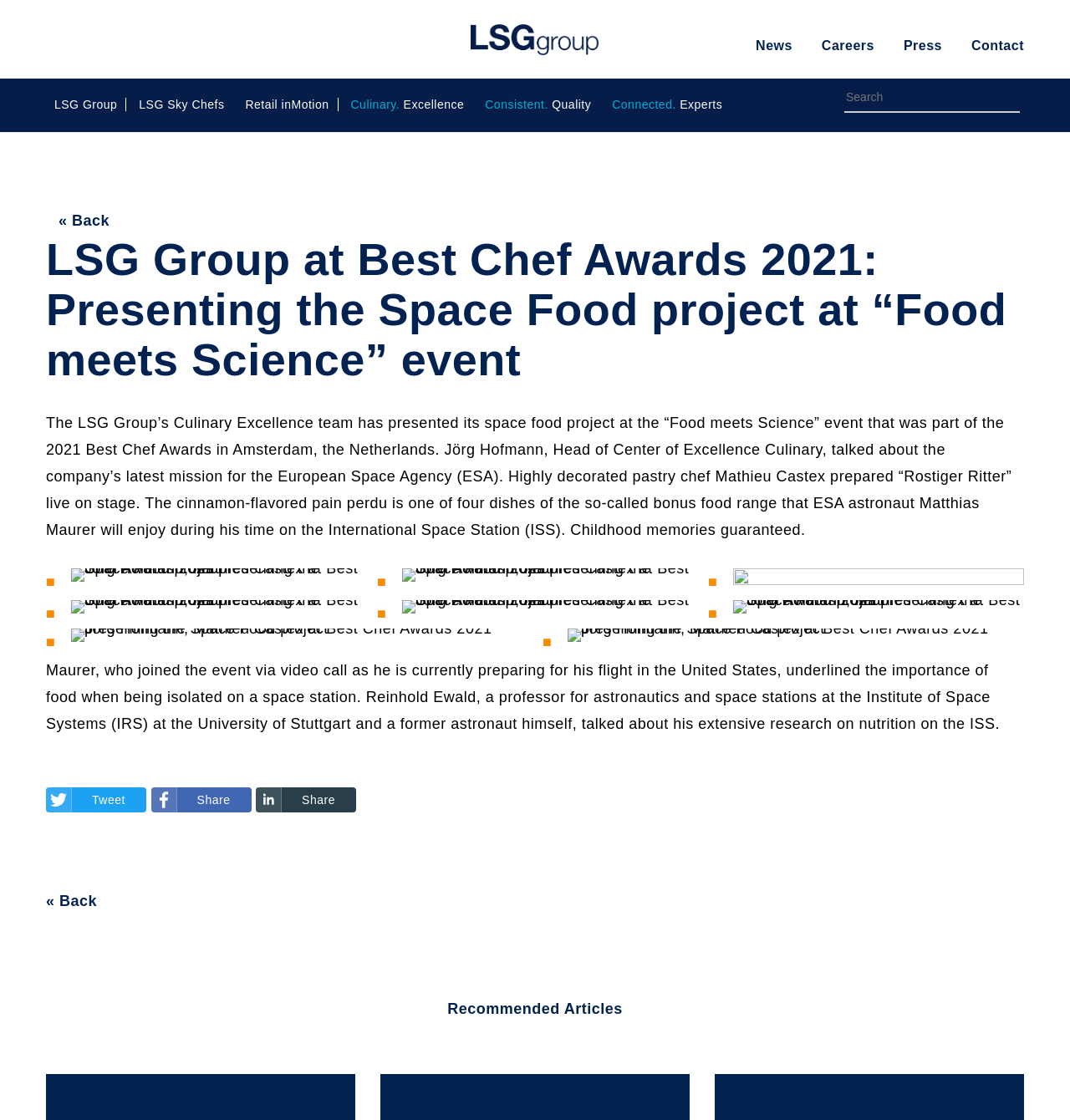Reply to the question with a single word or phrase:
Who talked about the company's latest mission for the European Space Agency?

Jörg Hofmann